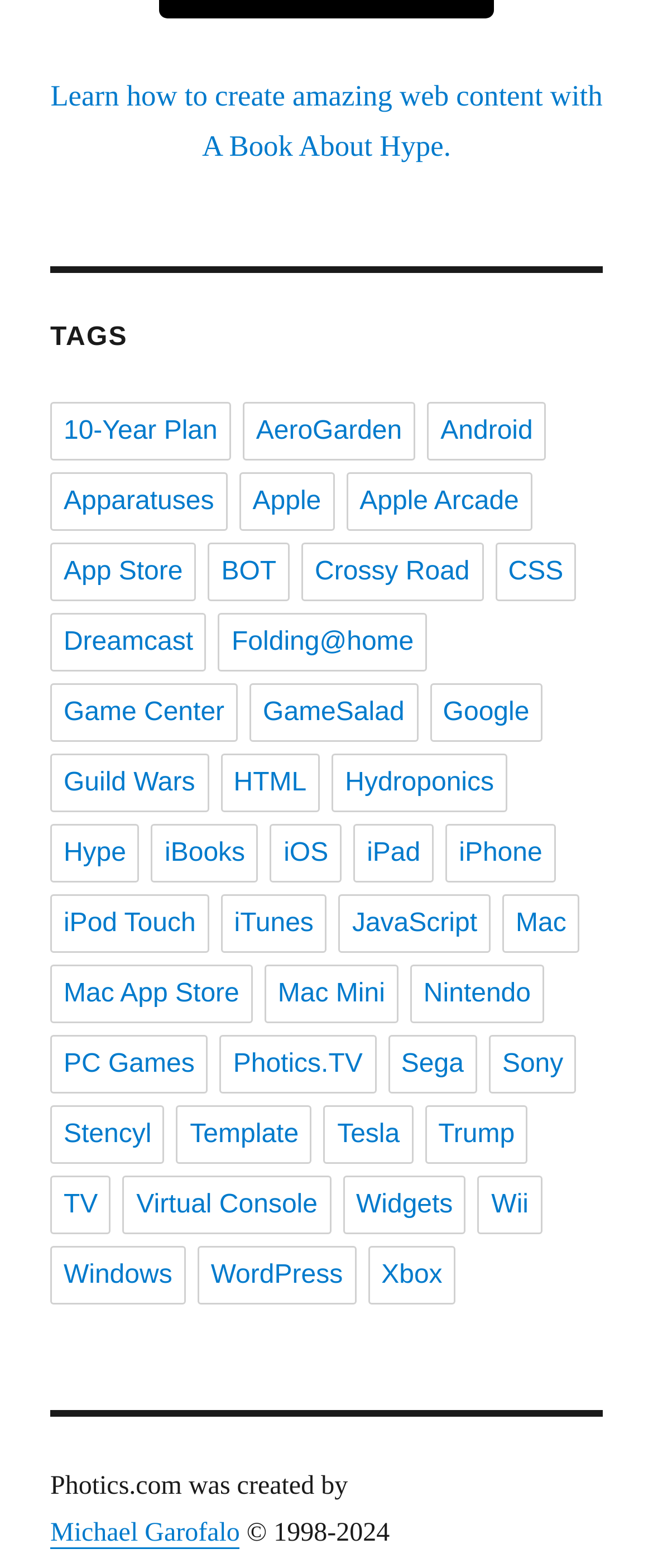Identify the bounding box coordinates of the element to click to follow this instruction: 'Learn more about 'Hydroponics''. Ensure the coordinates are four float values between 0 and 1, provided as [left, top, right, bottom].

[0.508, 0.481, 0.777, 0.518]